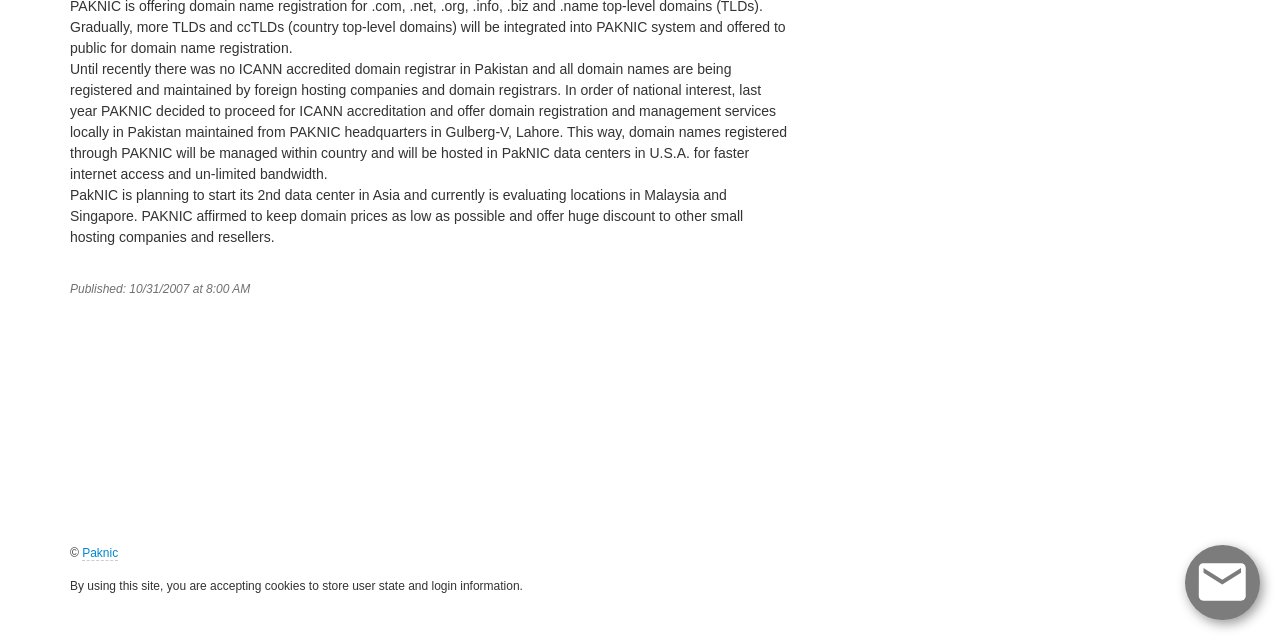Locate the bounding box coordinates of the UI element described by: "title="Leave us a message!"". The bounding box coordinates should consist of four float numbers between 0 and 1, i.e., [left, top, right, bottom].

[0.926, 0.896, 0.984, 0.921]